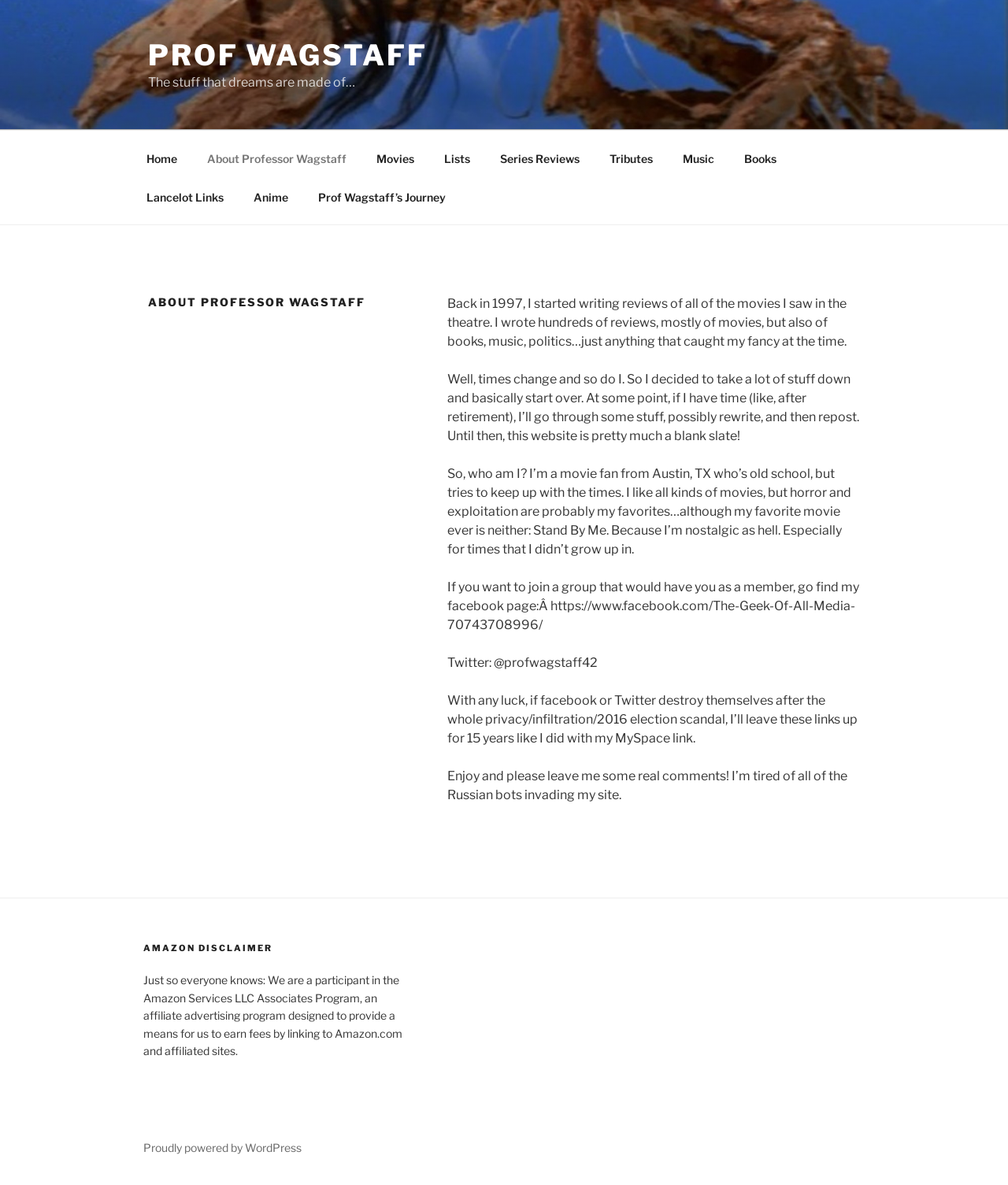Kindly respond to the following question with a single word or a brief phrase: 
What social media platform can be used to join a group related to the website?

Facebook